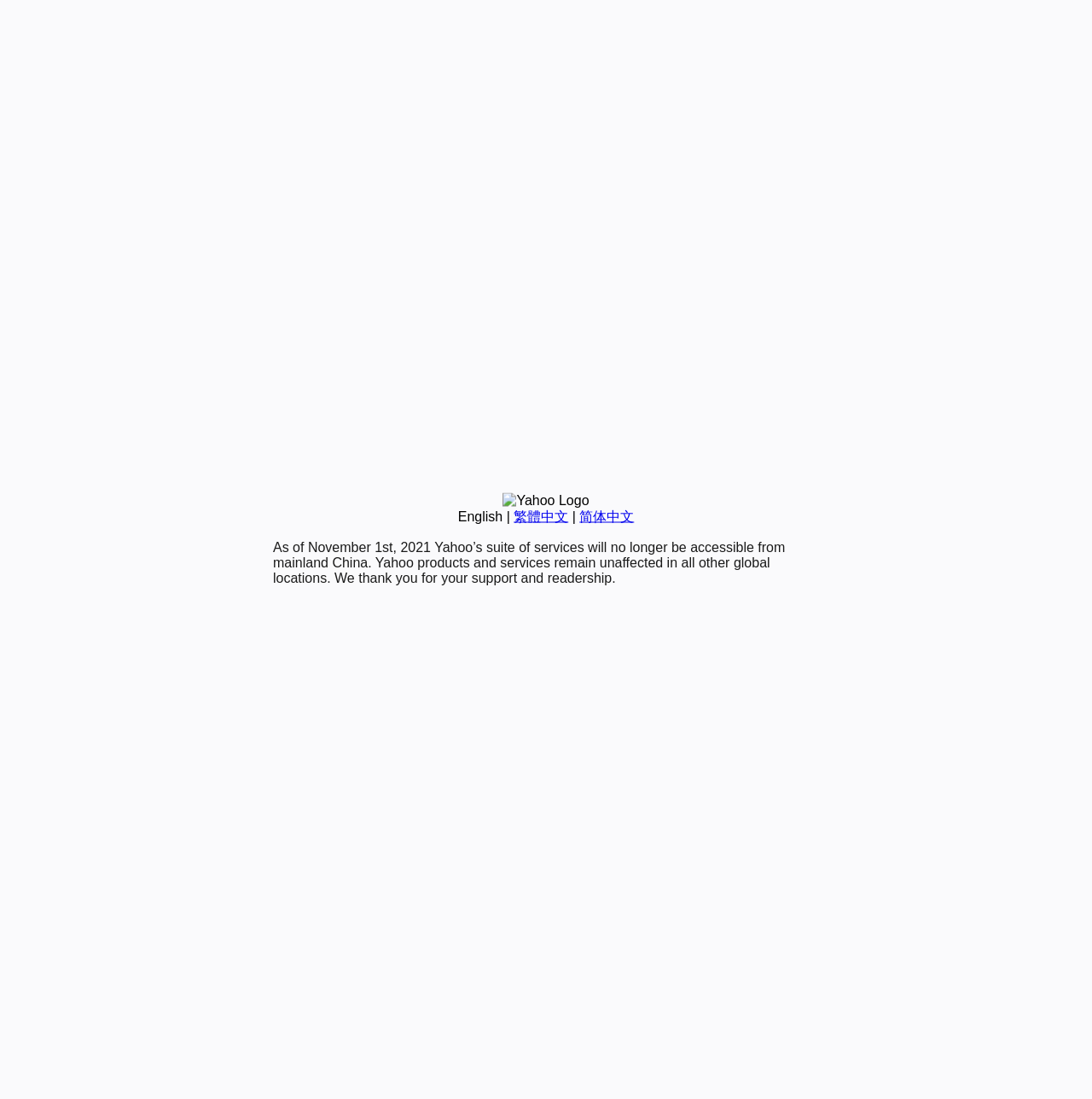Identify the bounding box for the UI element that is described as follows: "繁體中文".

[0.47, 0.463, 0.52, 0.476]